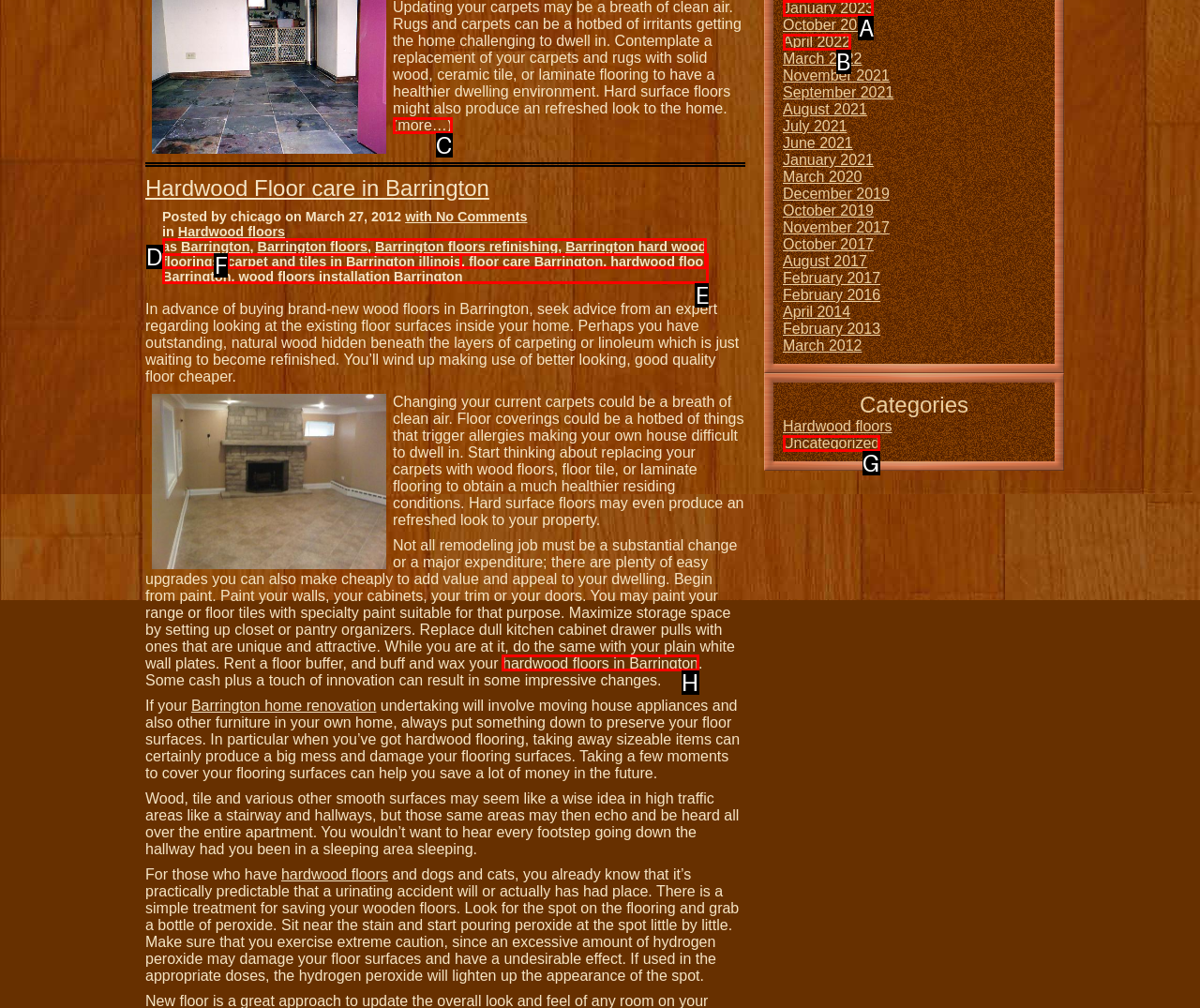Pick the option that corresponds to: hardwood floors in Barrington
Provide the letter of the correct choice.

H